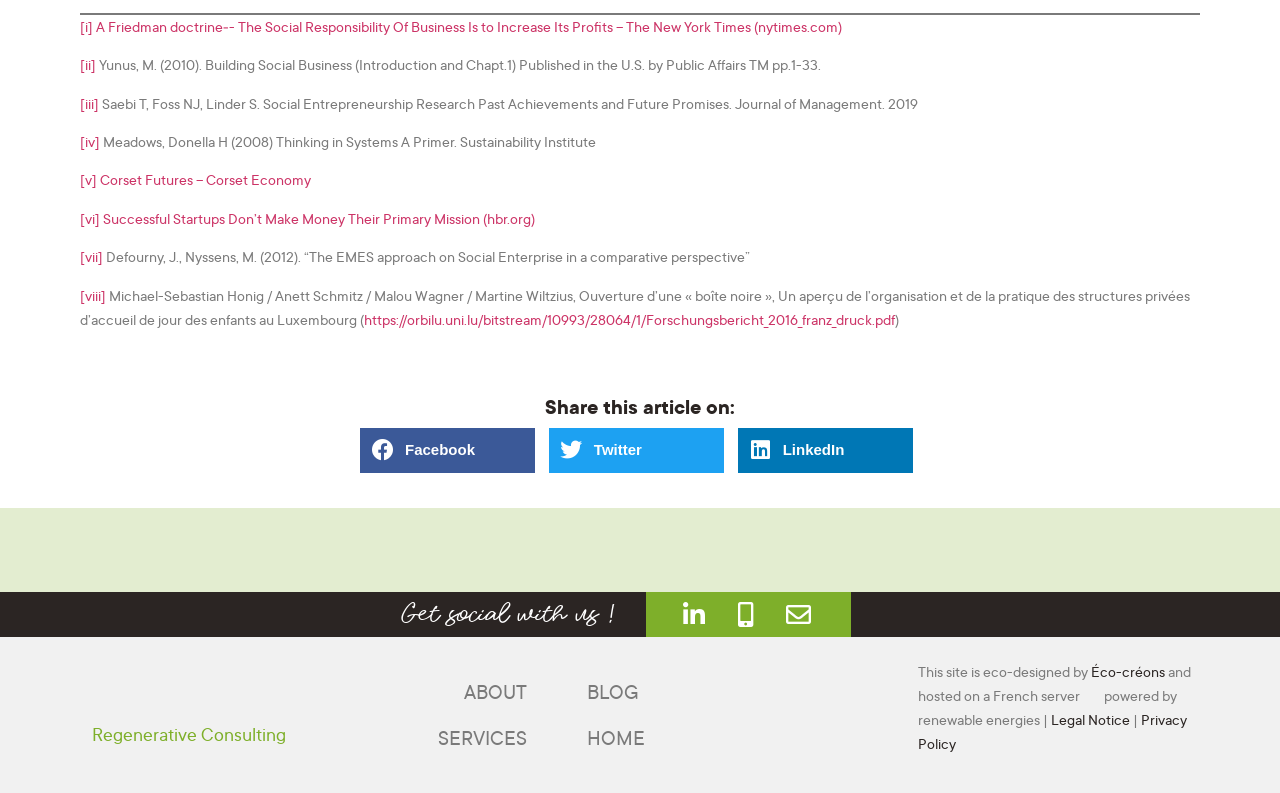Pinpoint the bounding box coordinates of the clickable element needed to complete the instruction: "Visit the 'ABOUT' page". The coordinates should be provided as four float numbers between 0 and 1: [left, top, right, bottom].

[0.28, 0.844, 0.427, 0.902]